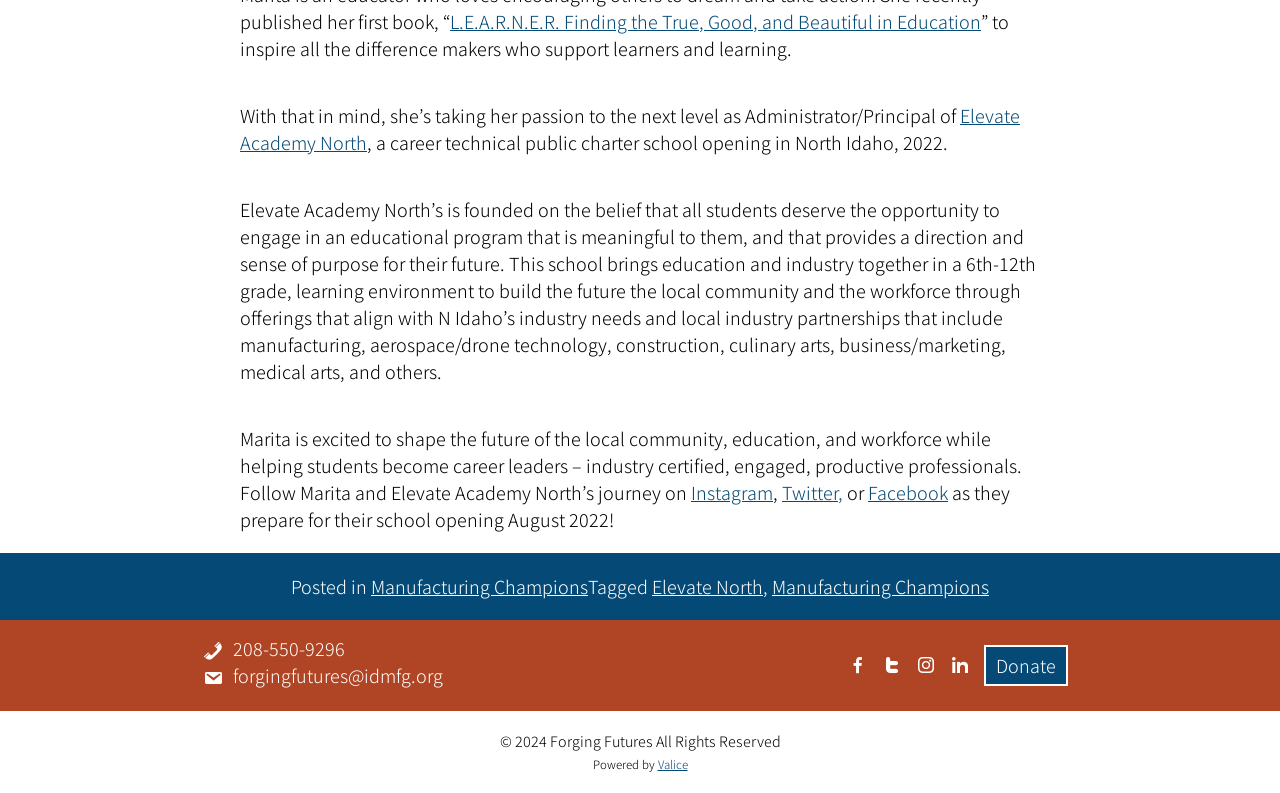Locate the UI element described as follows: "Manufacturing Champions". Return the bounding box coordinates as four float numbers between 0 and 1 in the order [left, top, right, bottom].

[0.603, 0.722, 0.773, 0.755]